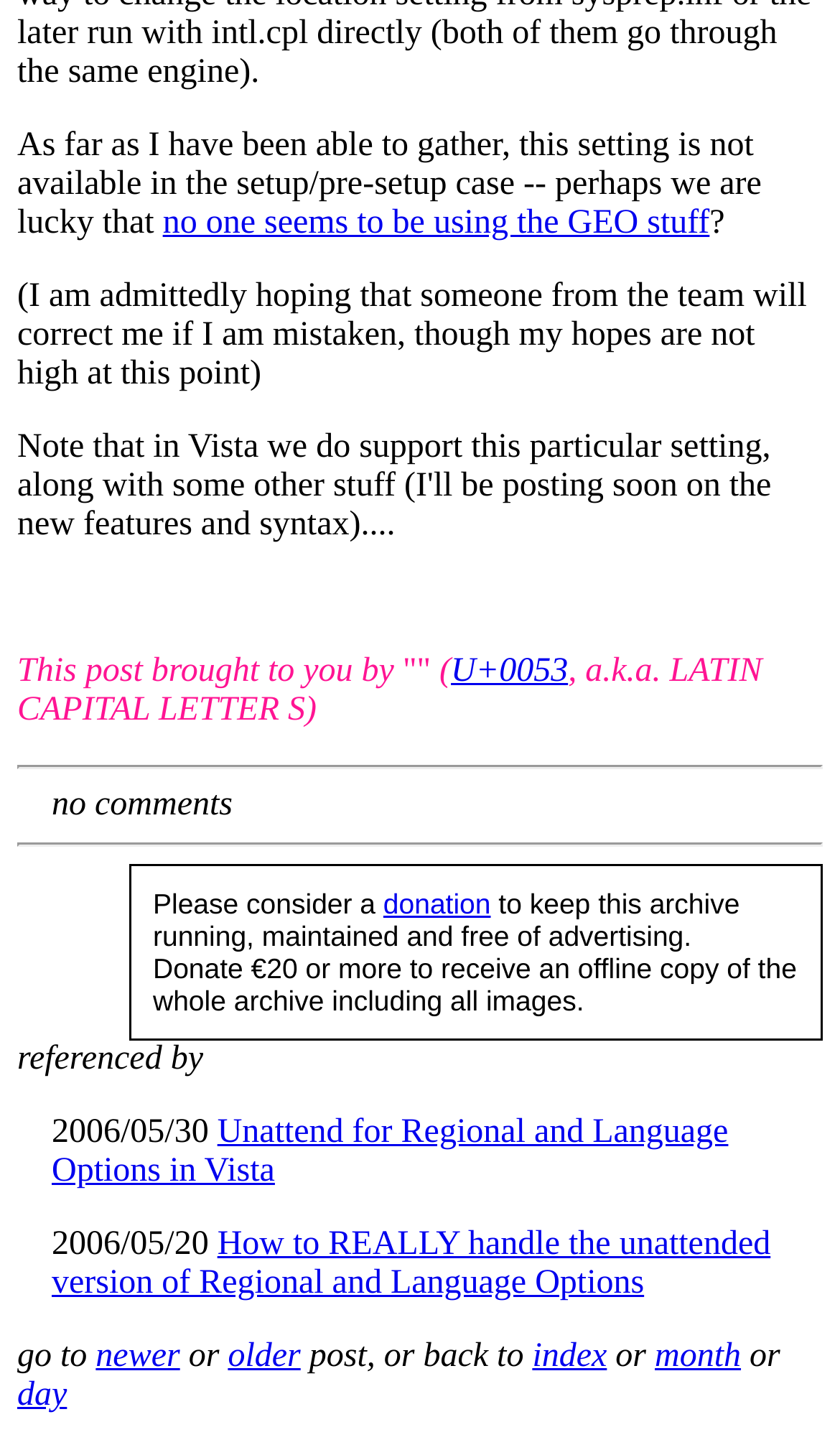Locate the bounding box coordinates of the element that should be clicked to fulfill the instruction: "follow 'Unattend for Regional and Language Options in Vista'".

[0.062, 0.769, 0.867, 0.821]